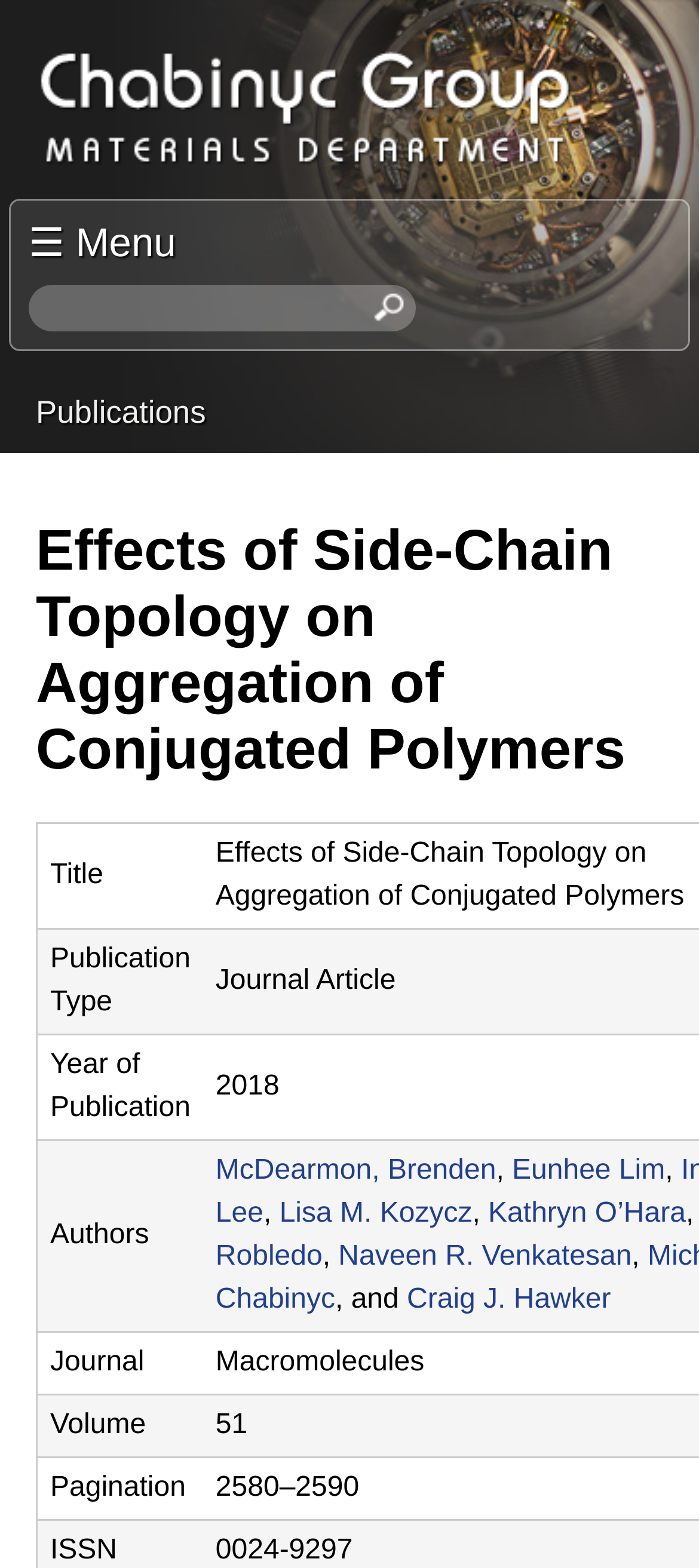How many gridcells are there under the header?
Examine the image and provide an in-depth answer to the question.

I counted the number of gridcells under the header, which are 'Title', 'Publication Type', 'Year of Publication', 'Authors', 'Journal', 'Volume', and 'Pagination', so there are 6 gridcells in total.